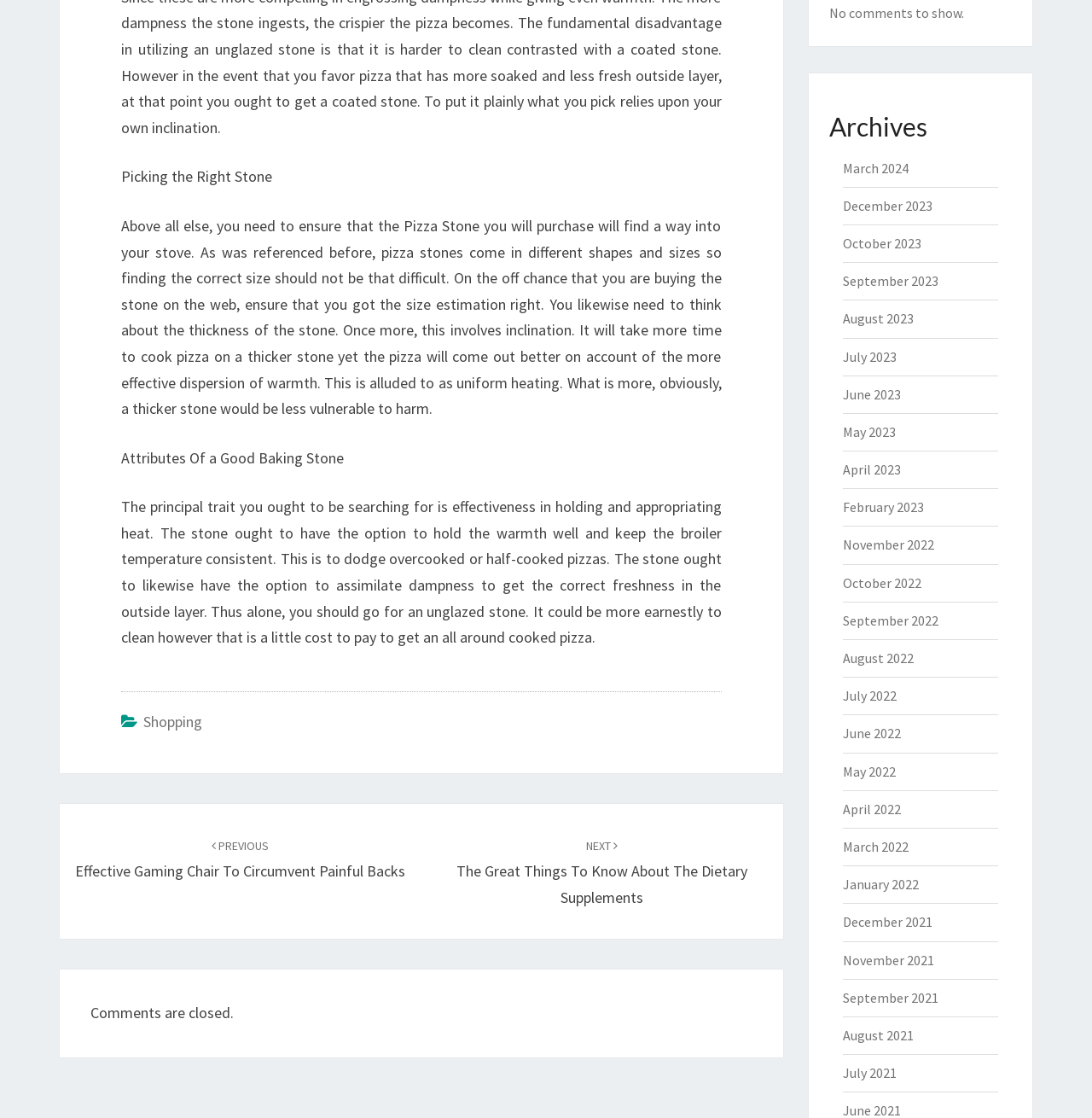Please identify the bounding box coordinates of the area that needs to be clicked to fulfill the following instruction: "Go to the next post."

[0.418, 0.747, 0.684, 0.811]